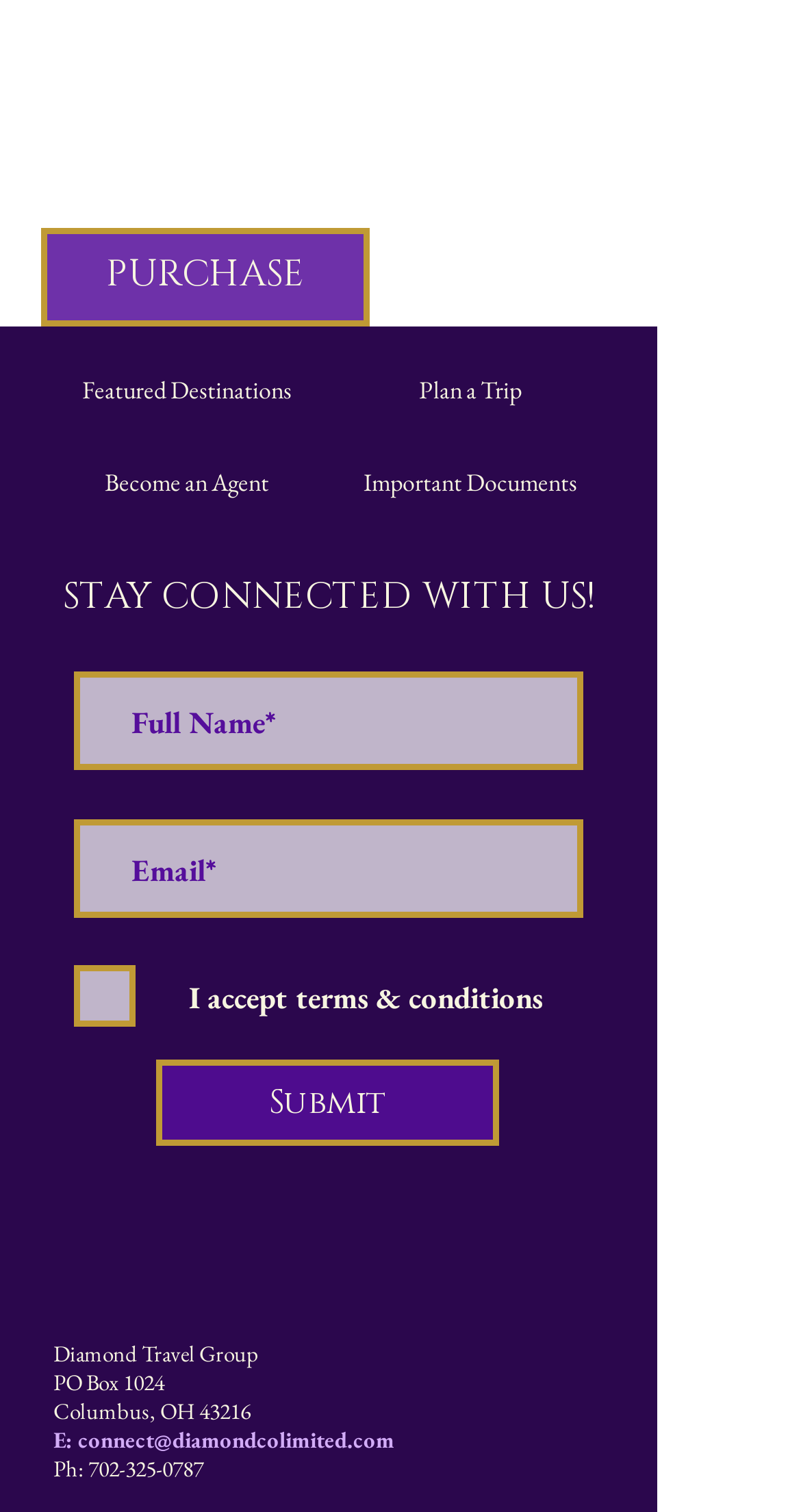What is the phone number of the company?
Please provide a detailed answer to the question.

The phone number of the company can be found at the bottom of the webpage, where the address and contact information are provided. The link element '702-325-0787' is located at coordinates [0.11, 0.962, 0.254, 0.981] and is part of the footer section.